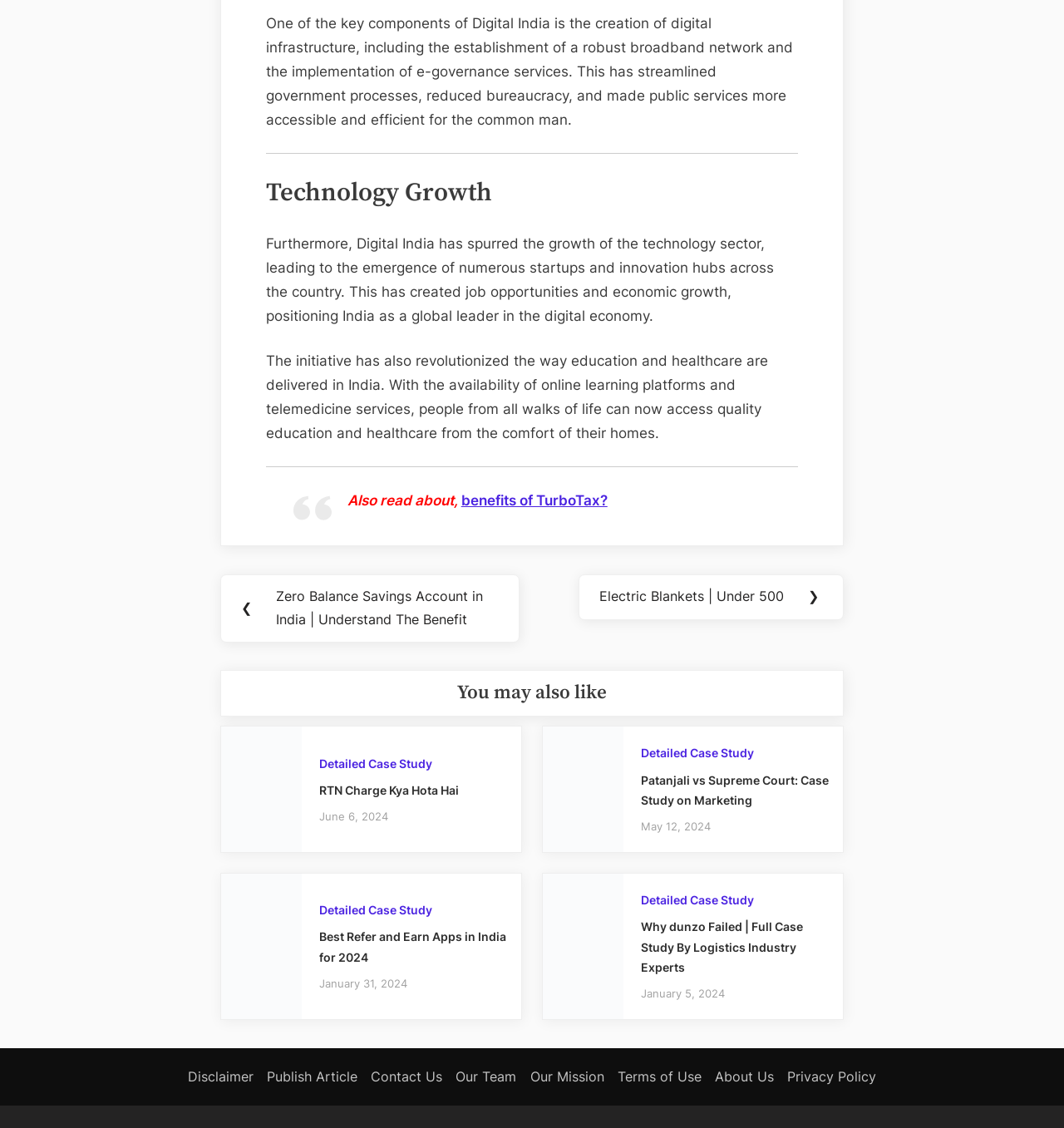Identify the bounding box for the element characterized by the following description: "RTN Charge Kya Hota Hai".

[0.3, 0.694, 0.431, 0.707]